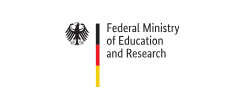What are the national colors of Germany?
Using the visual information, reply with a single word or short phrase.

Black, red, and yellow